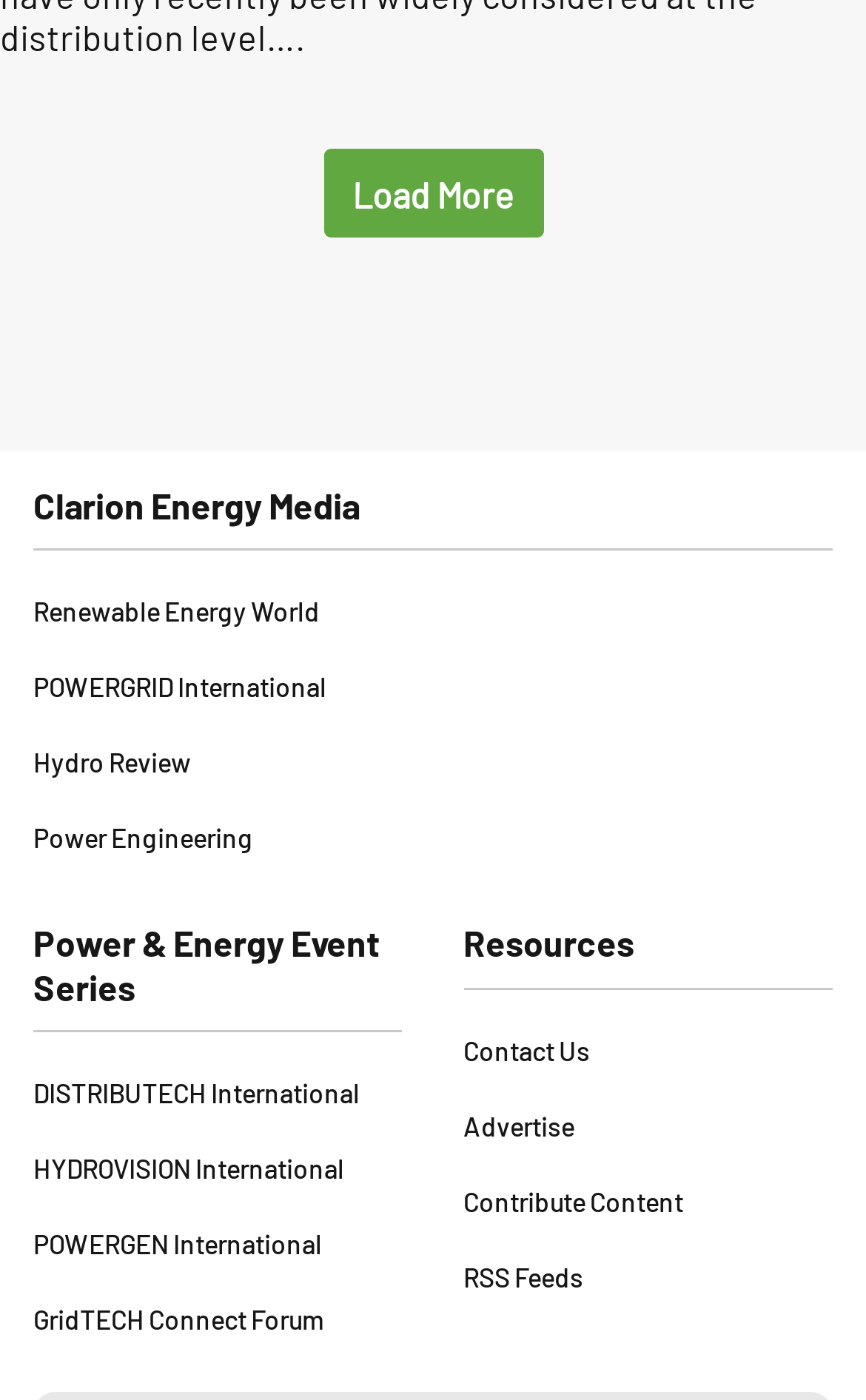Provide a single word or phrase answer to the question: 
How many event series are listed?

4